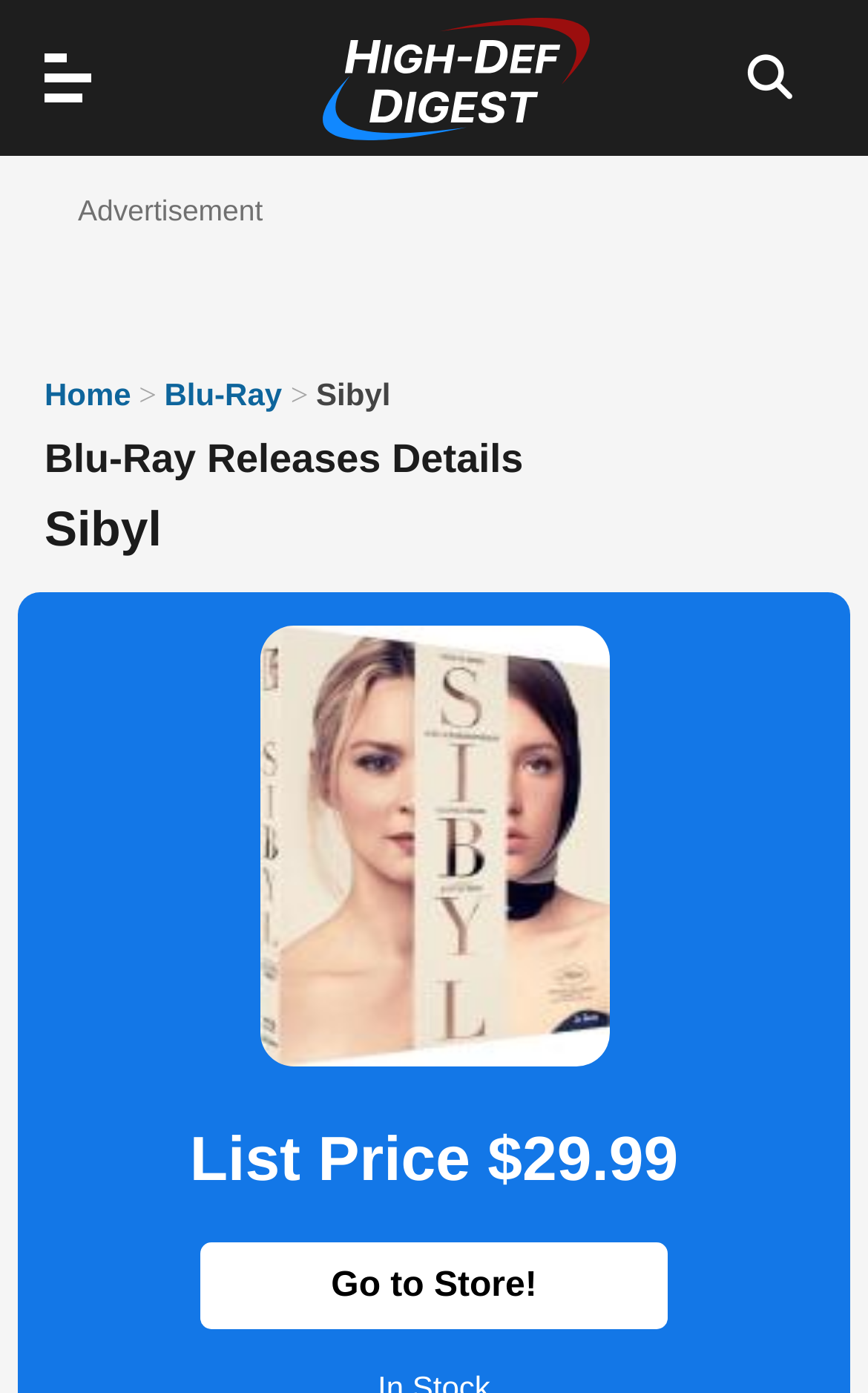Determine the bounding box coordinates of the clickable region to carry out the instruction: "Click on the Film & TV link".

[0.0, 0.12, 0.097, 0.283]